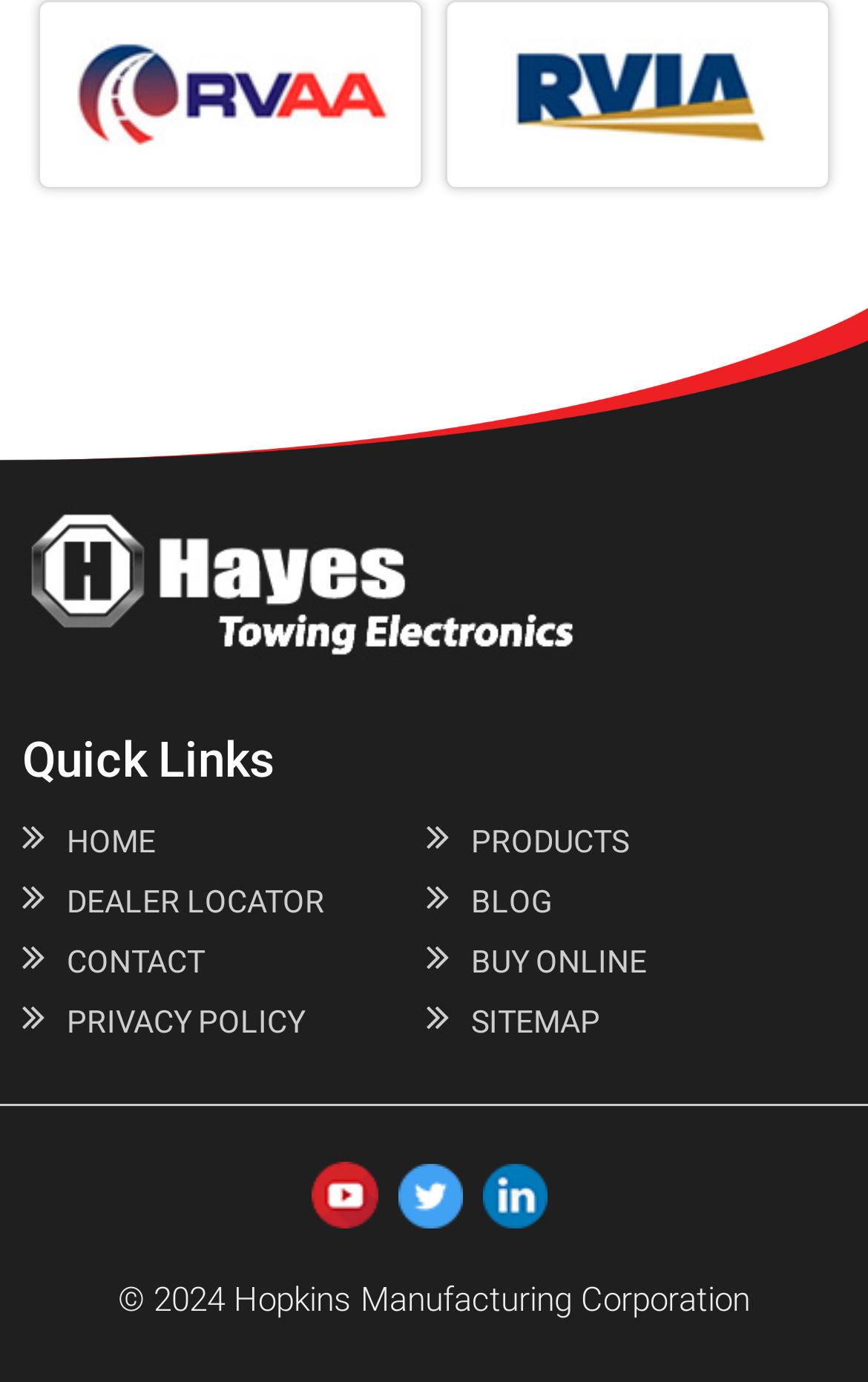Please specify the bounding box coordinates of the clickable region to carry out the following instruction: "Follow youtube". The coordinates should be four float numbers between 0 and 1, in the format [left, top, right, bottom].

[0.358, 0.846, 0.435, 0.88]